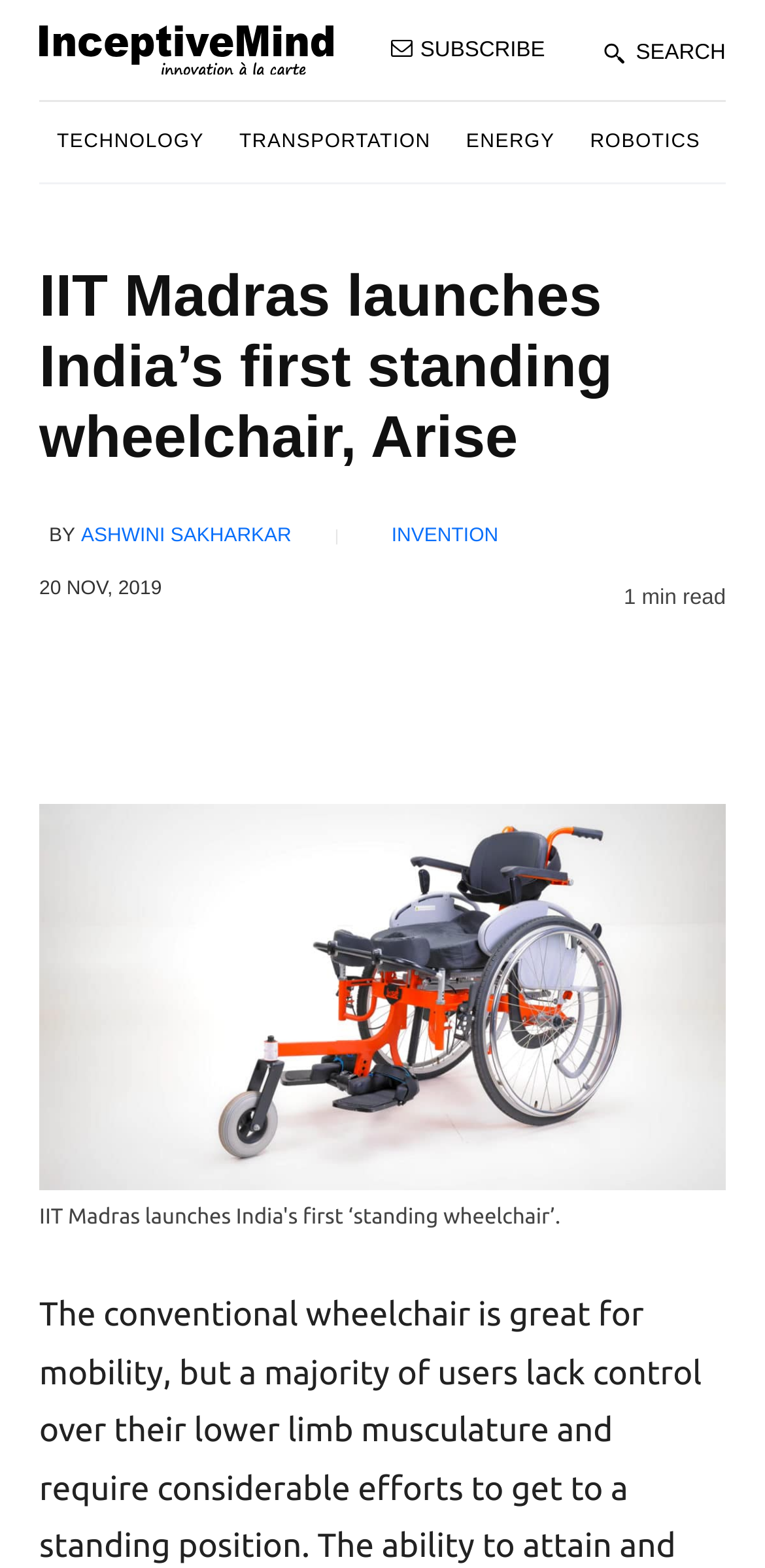Give the bounding box coordinates for this UI element: "Twitter". The coordinates should be four float numbers between 0 and 1, arranged as [left, top, right, bottom].

[0.169, 0.417, 0.272, 0.467]